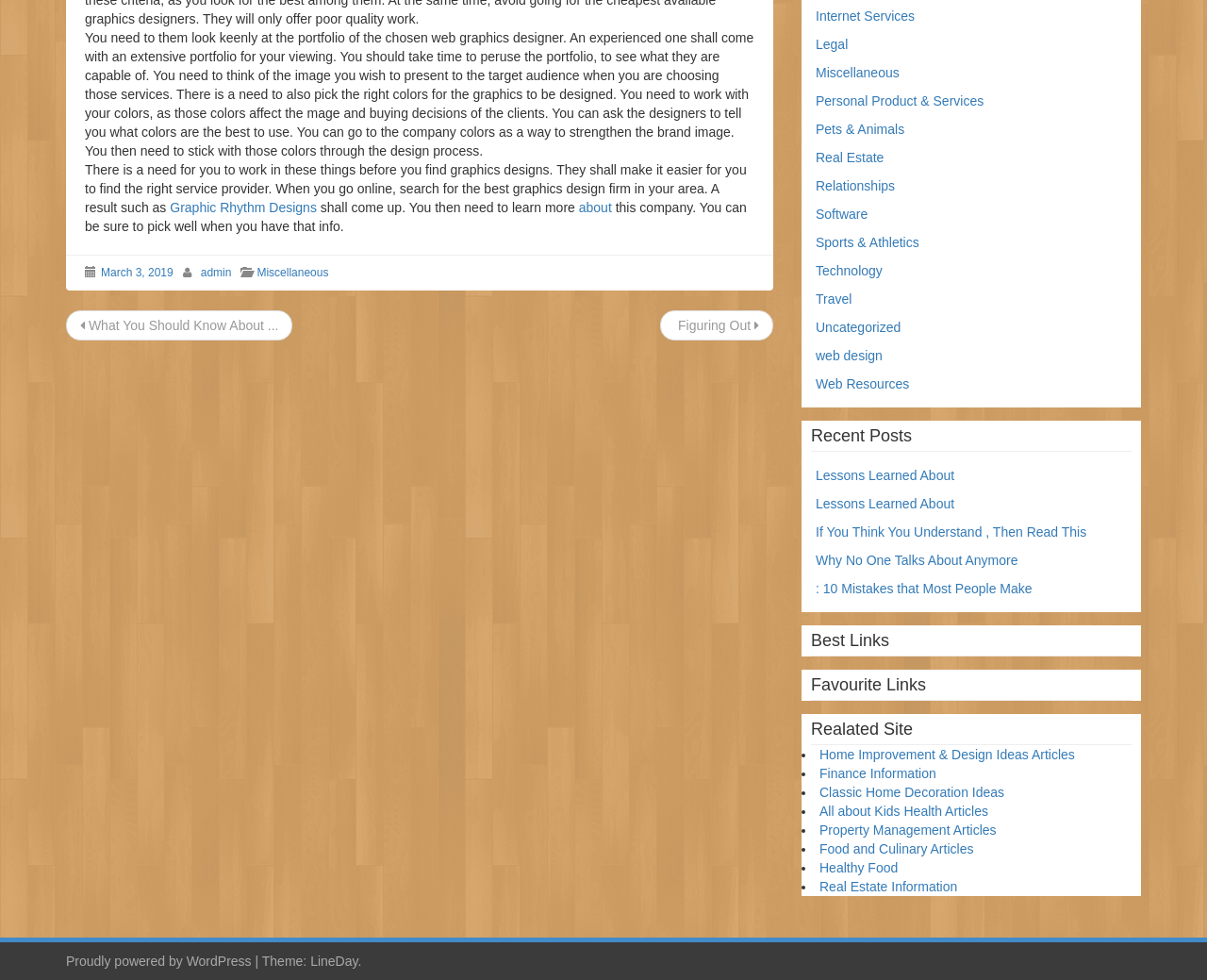Predict the bounding box of the UI element that fits this description: "Travel".

[0.676, 0.297, 0.706, 0.313]